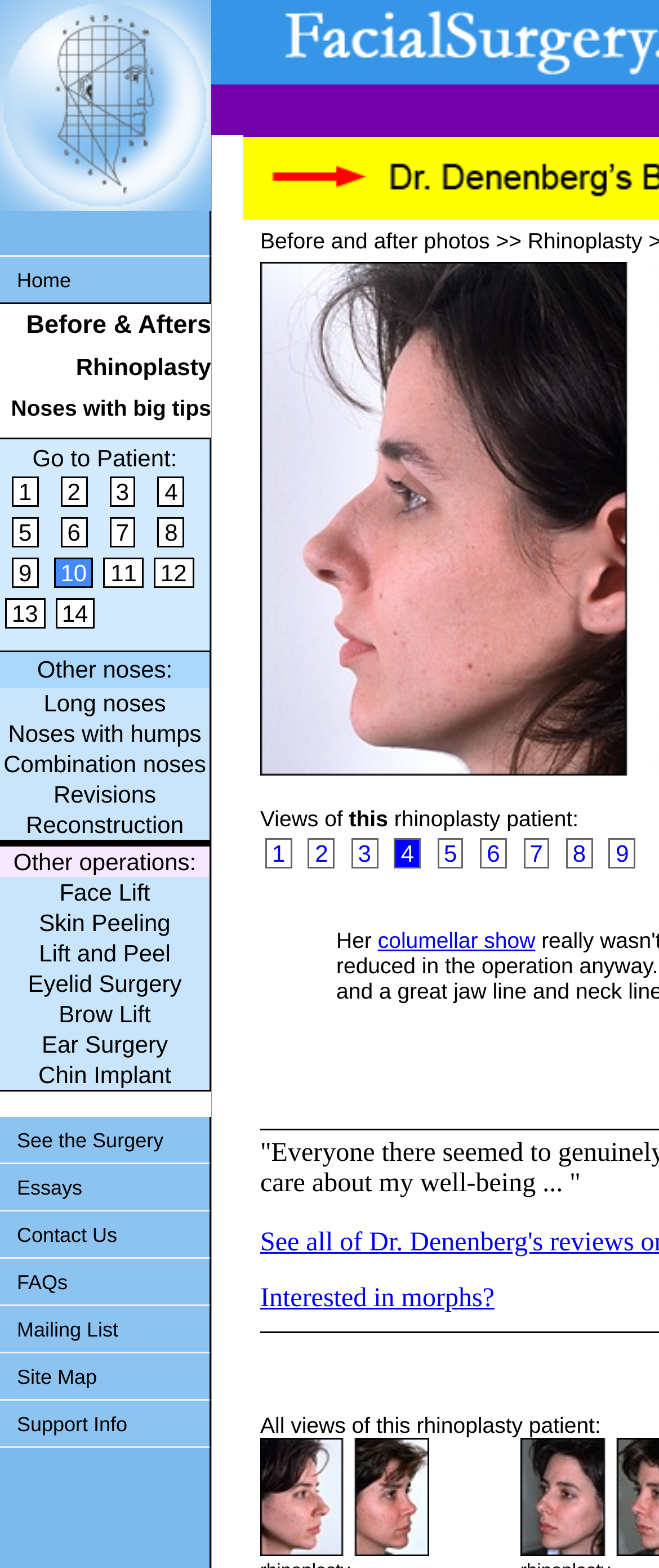Specify the bounding box coordinates of the area to click in order to follow the given instruction: "Explore 'Revisions'."

[0.0, 0.498, 0.318, 0.515]